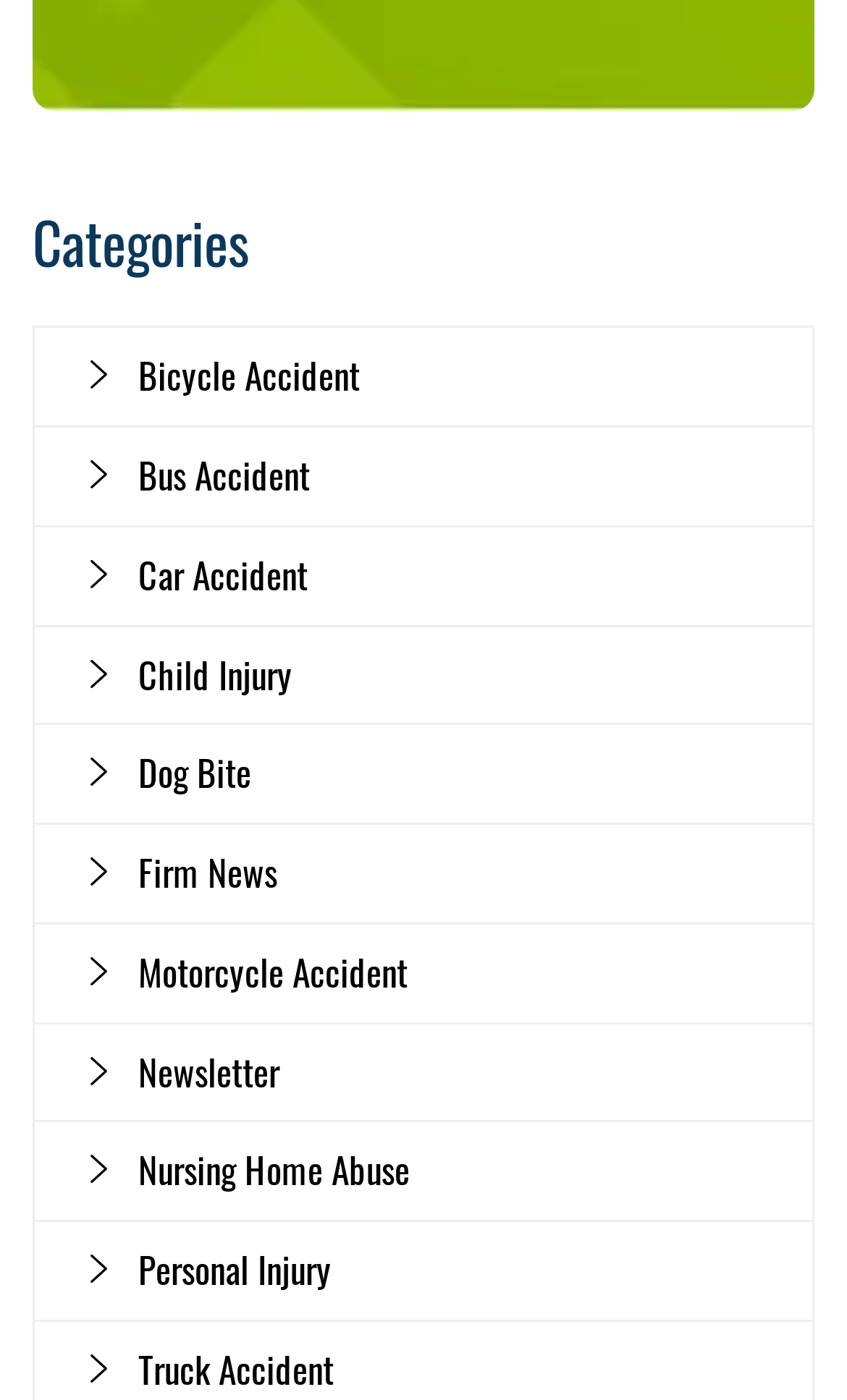Identify the bounding box for the UI element described as: "Newsletter". Ensure the coordinates are four float numbers between 0 and 1, formatted as [left, top, right, bottom].

[0.099, 0.731, 0.959, 0.801]